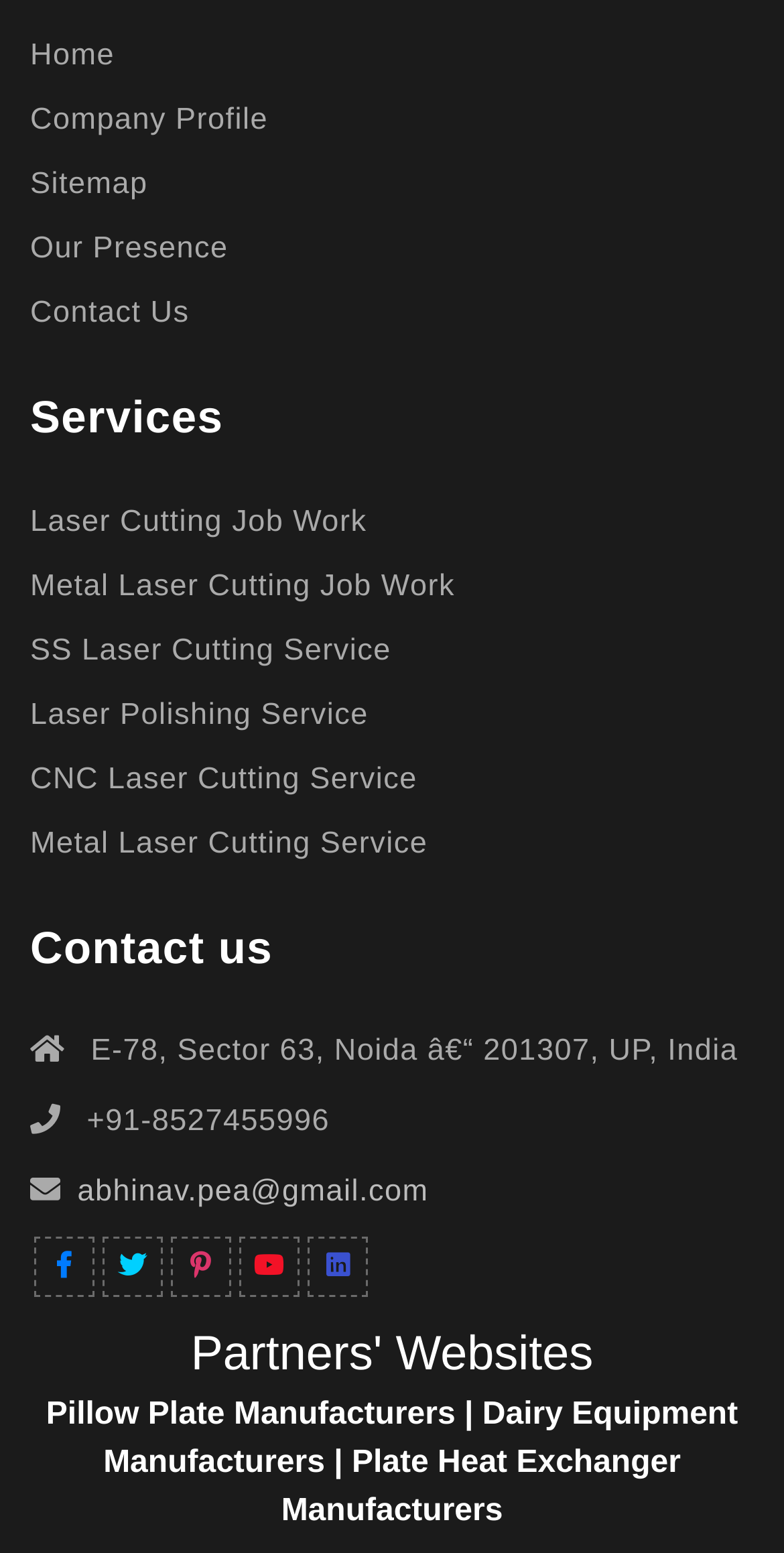Provide a brief response to the question below using a single word or phrase: 
What is the phone number listed on the webpage?

+91-8527455996